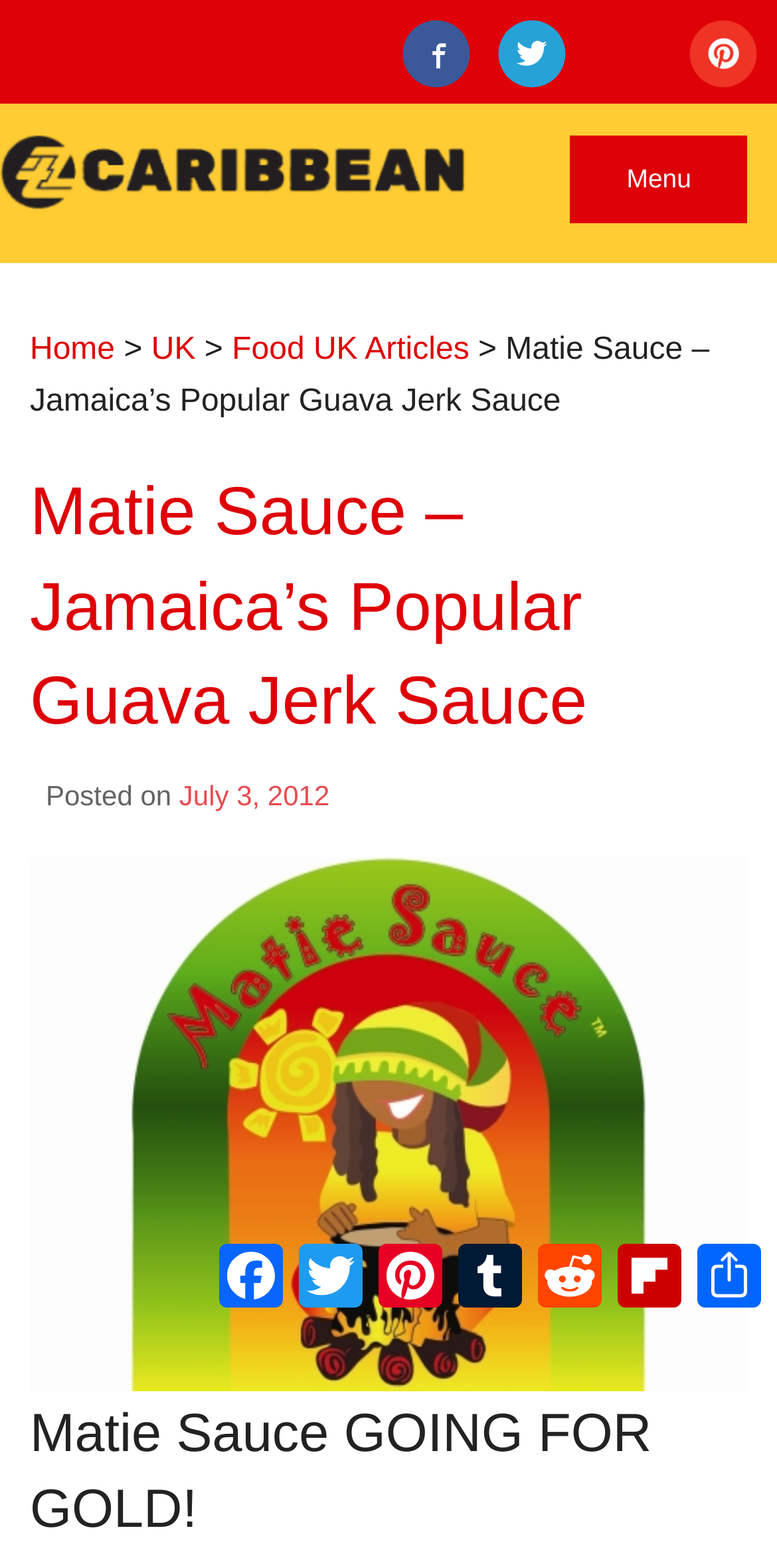Locate the bounding box coordinates of the area you need to click to fulfill this instruction: 'Click on Facebook'. The coordinates must be in the form of four float numbers ranging from 0 to 1: [left, top, right, bottom].

[0.519, 0.013, 0.605, 0.056]